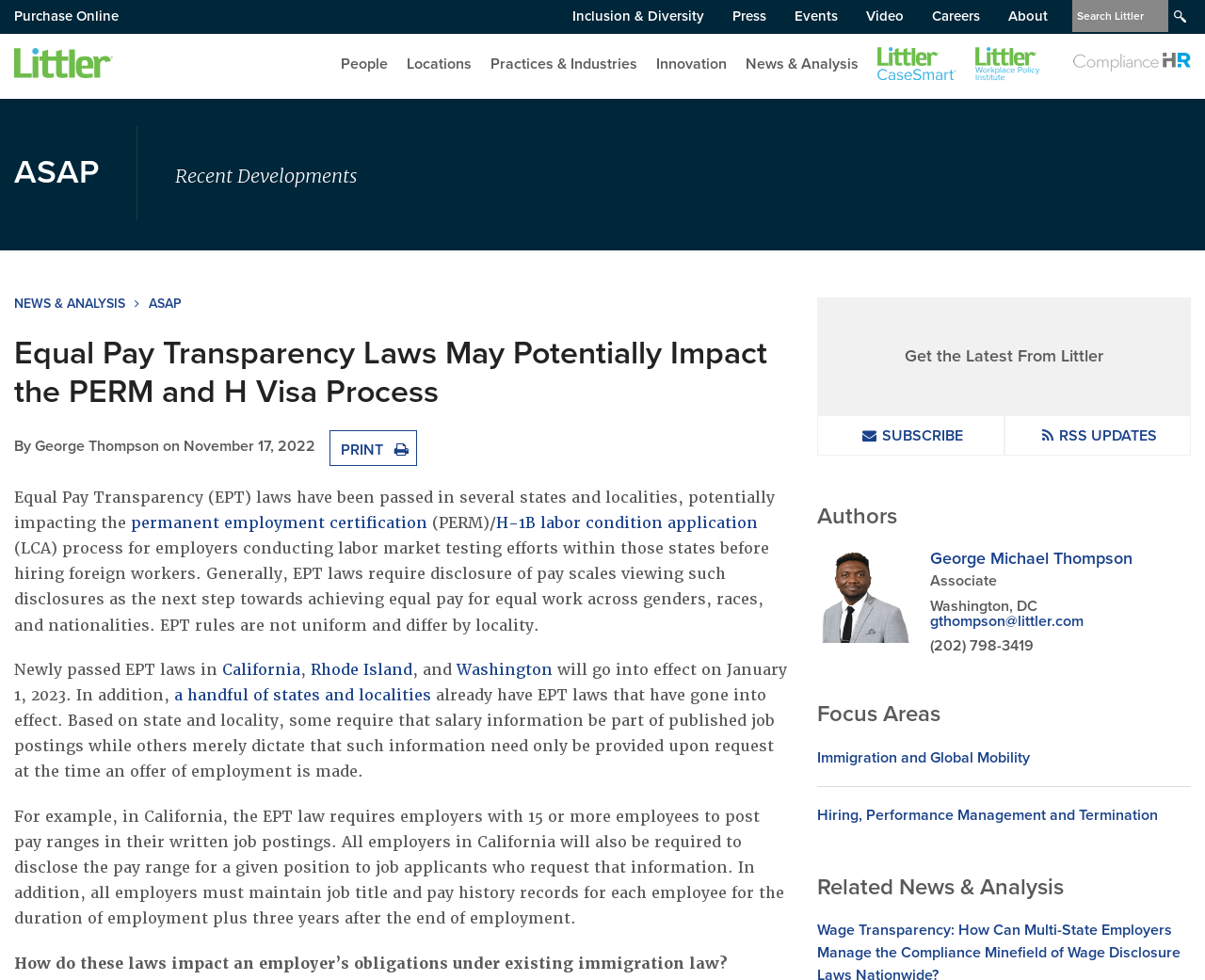Show me the bounding box coordinates of the clickable region to achieve the task as per the instruction: "Read the latest news and analysis".

[0.678, 0.352, 0.988, 0.376]